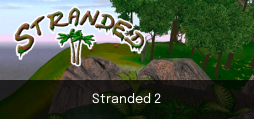Elaborate on all the elements present in the image.

The image showcases the title screen for the video game "Stranded 2." The vibrant graphics portray a lush, tropical setting, complete with palm trees and rocky terrain, capturing the essence of adventure found in the game. The game's name, "Stranded," is elegantly displayed at the top in a playful, bold font, while at the bottom, "Stranded 2" is prominently featured against a dark background, emphasizing the game's sequel status. This setting hints at exploration and survival mechanics, enticing players into a world where they must navigate challenges in an island environment.